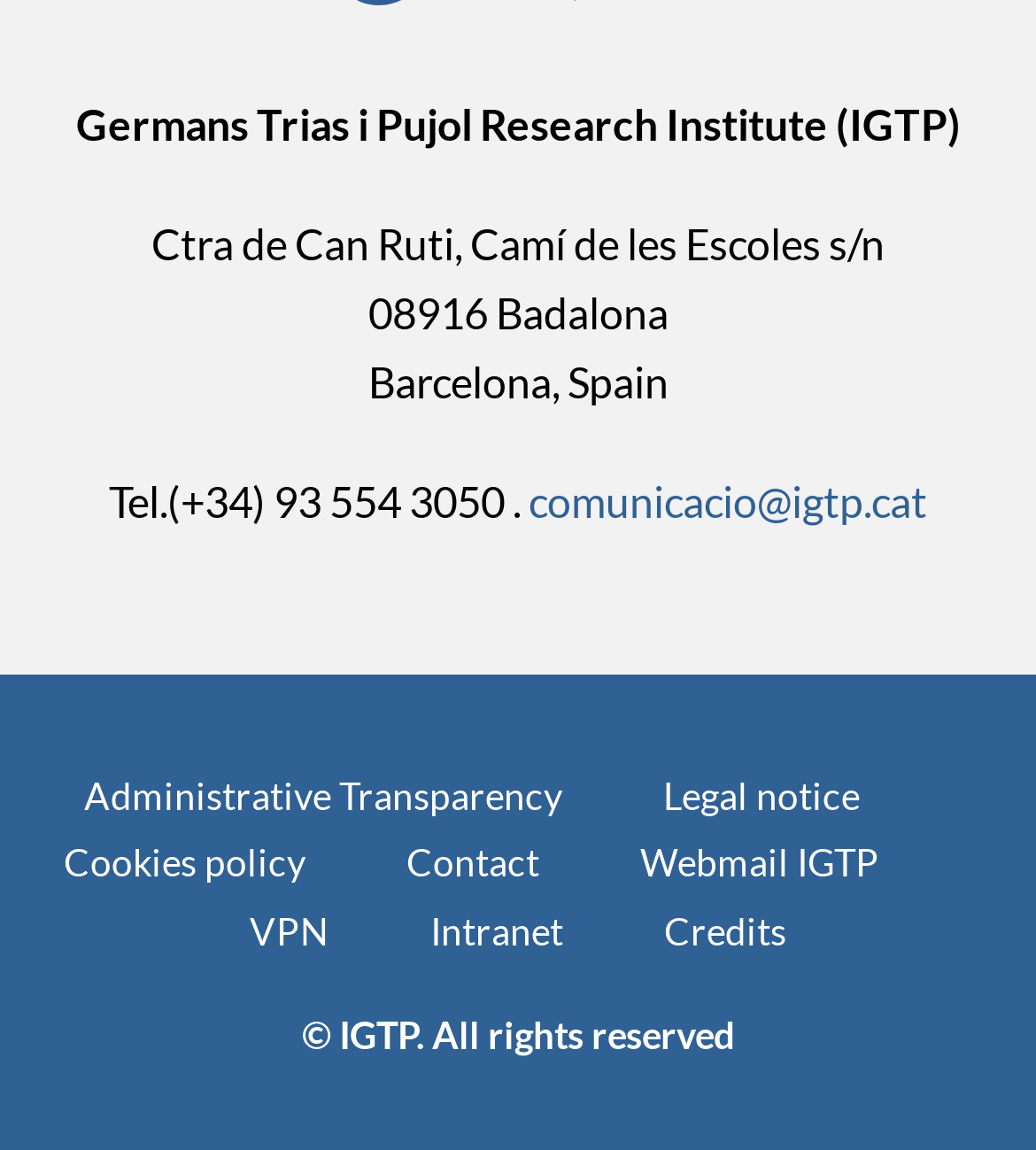Can you give a comprehensive explanation to the question given the content of the image?
What is the copyright statement at the bottom of the webpage?

The answer can be found in the StaticText element with the text '© IGTP. All rights reserved' at the bottom of the webpage.